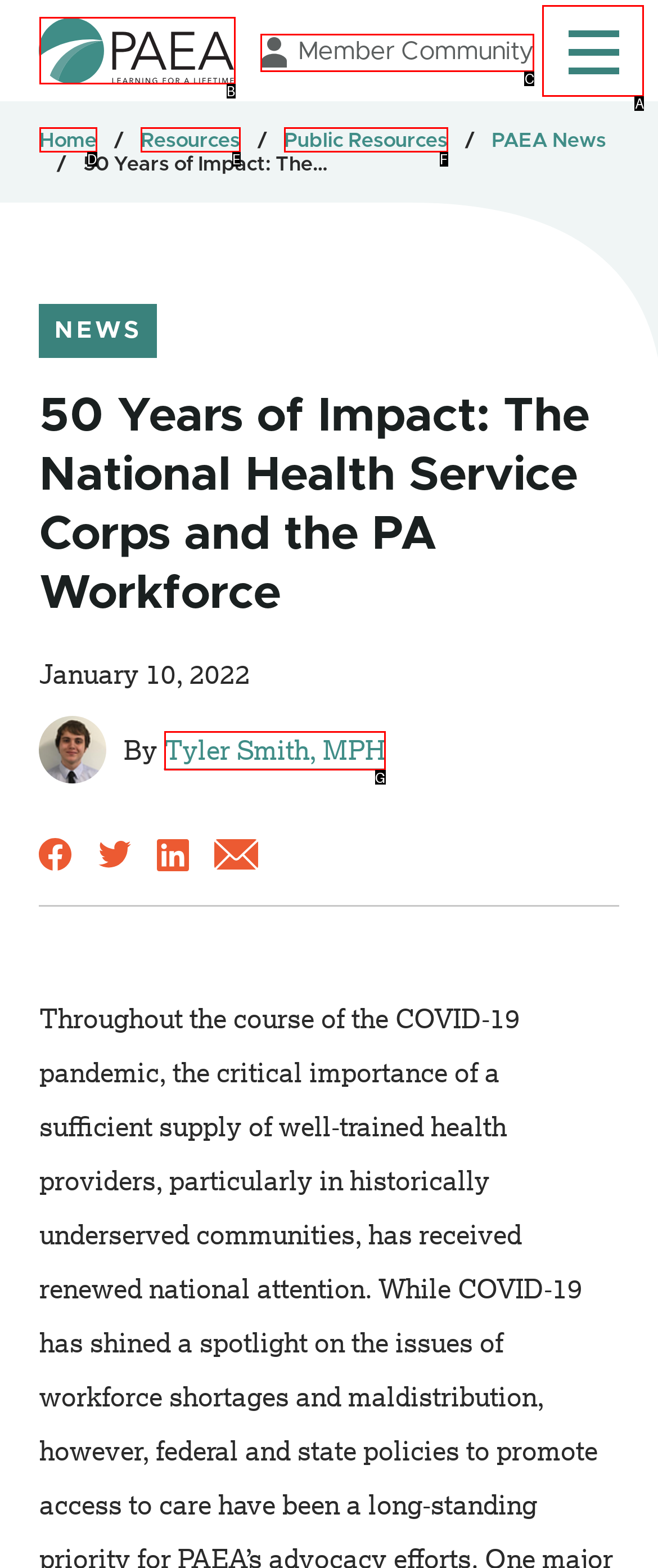Which HTML element among the options matches this description: parent_node: Member Community? Answer with the letter representing your choice.

A